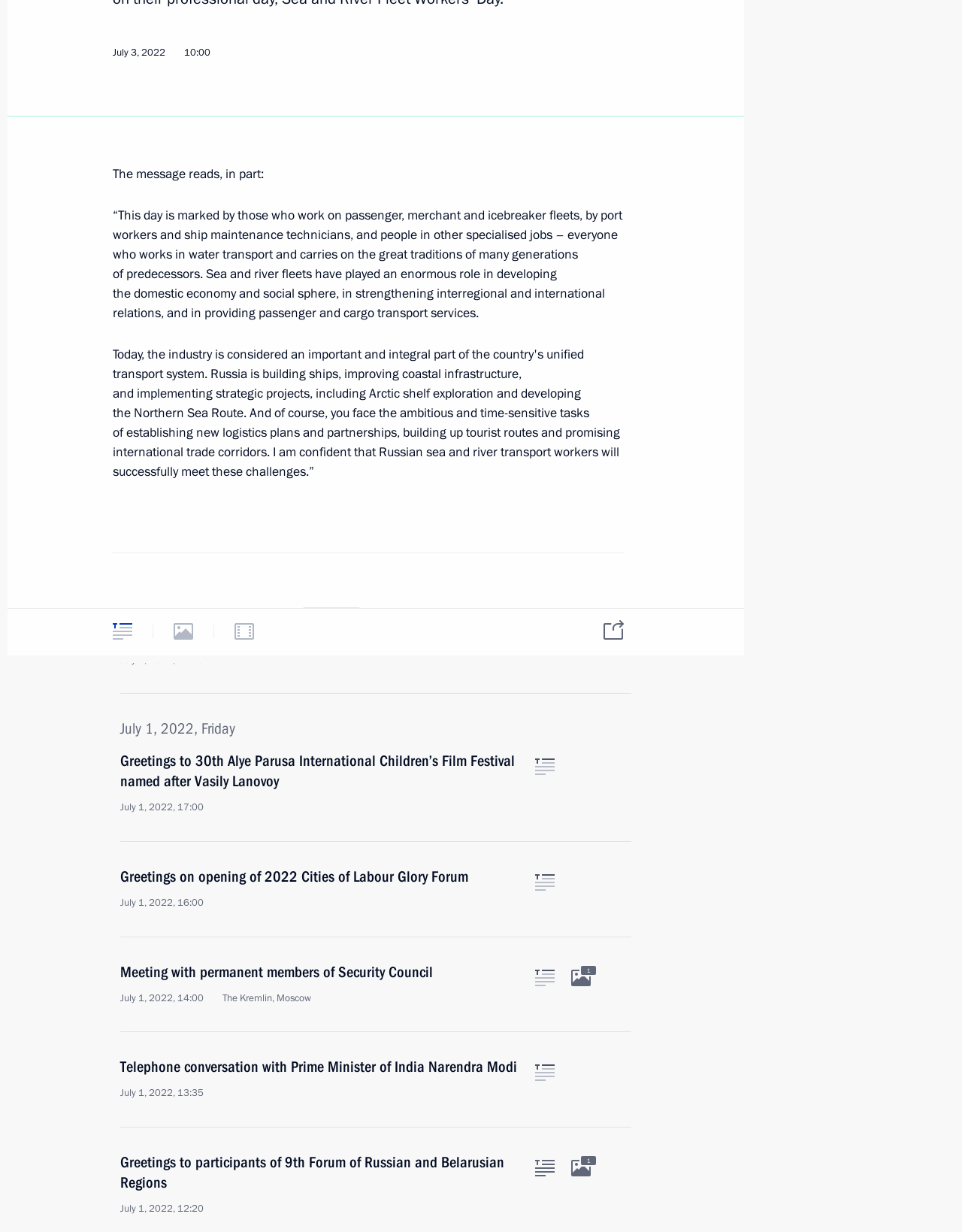Answer the question using only a single word or phrase: 
What is the date of the meeting with President of Indonesia Joko Widodo?

June 30, 2022